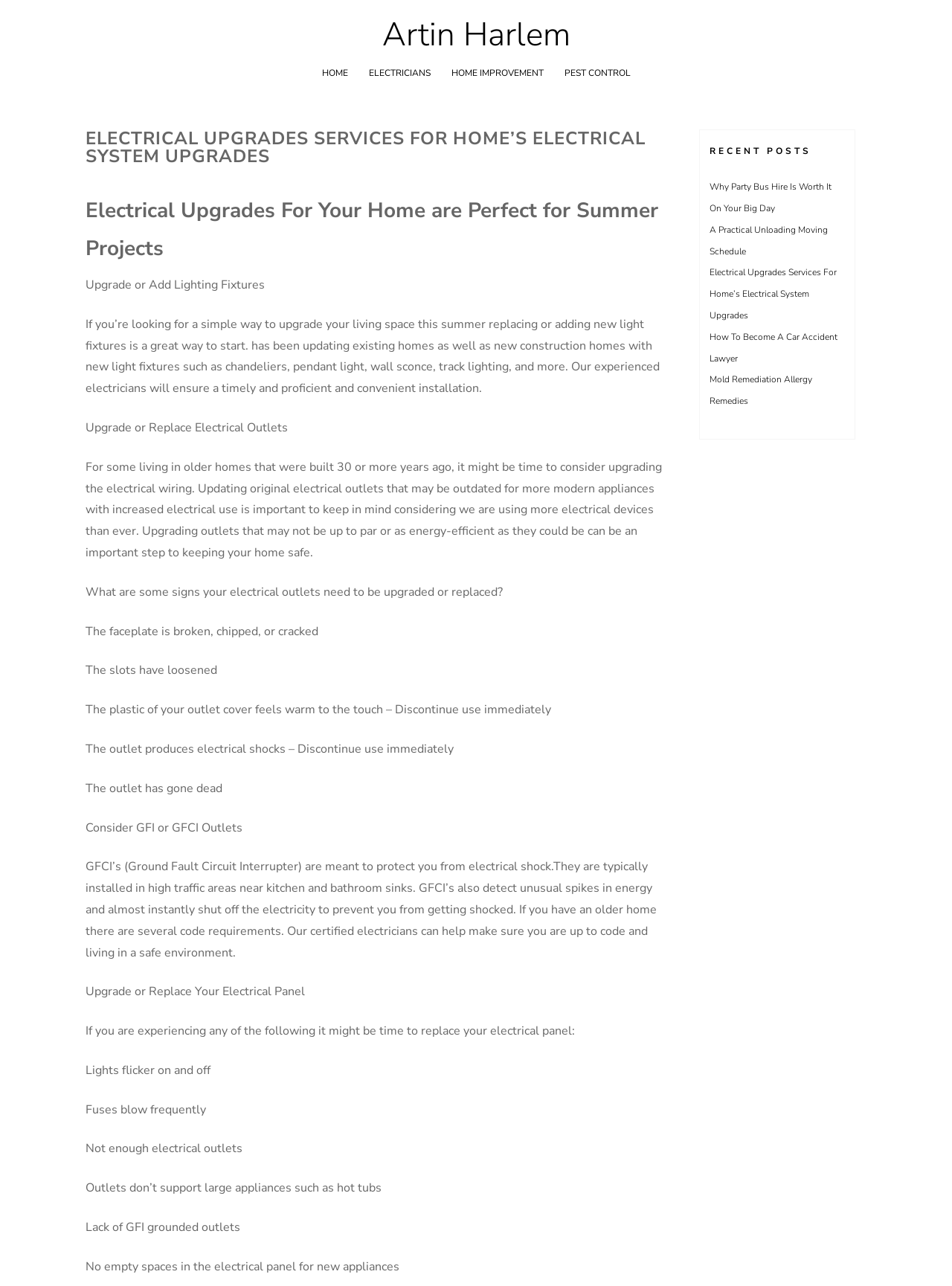What is the purpose of GFCI outlets?
Answer the question with a detailed and thorough explanation.

According to the webpage, GFCI outlets are meant to protect people from electrical shock, and they are typically installed in high-traffic areas near kitchen and bathroom sinks. They detect unusual spikes in energy and shut off the electricity to prevent electrical shock.